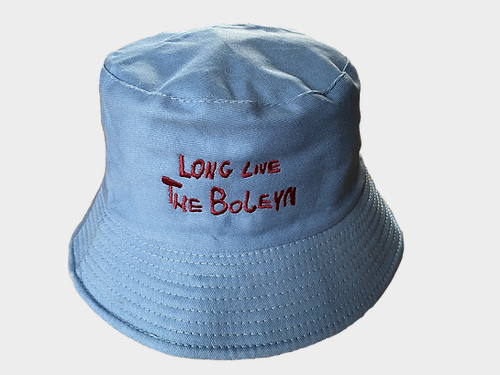What is the phrase embroidered on the hat?
Using the image, provide a detailed and thorough answer to the question.

The caption highlights that the design prominently displays the phrase 'LONG LINE THE BOLEYN' in bold red lettering, making it a distinctive feature of the hat.